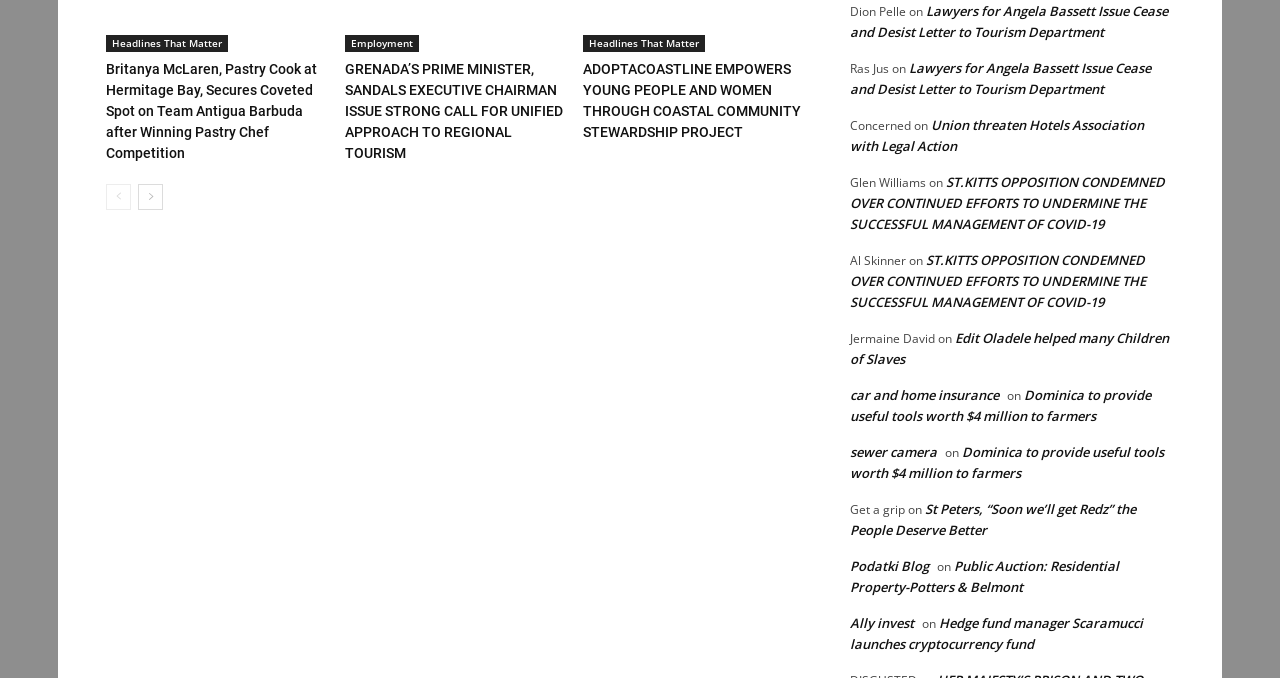Find the bounding box coordinates of the clickable area required to complete the following action: "View 'ST.KITTS OPPOSITION CONDEMNED OVER CONTINUED EFFORTS TO UNDERMINE THE SUCCESSFUL MANAGEMENT OF COVID-19'".

[0.664, 0.255, 0.91, 0.343]